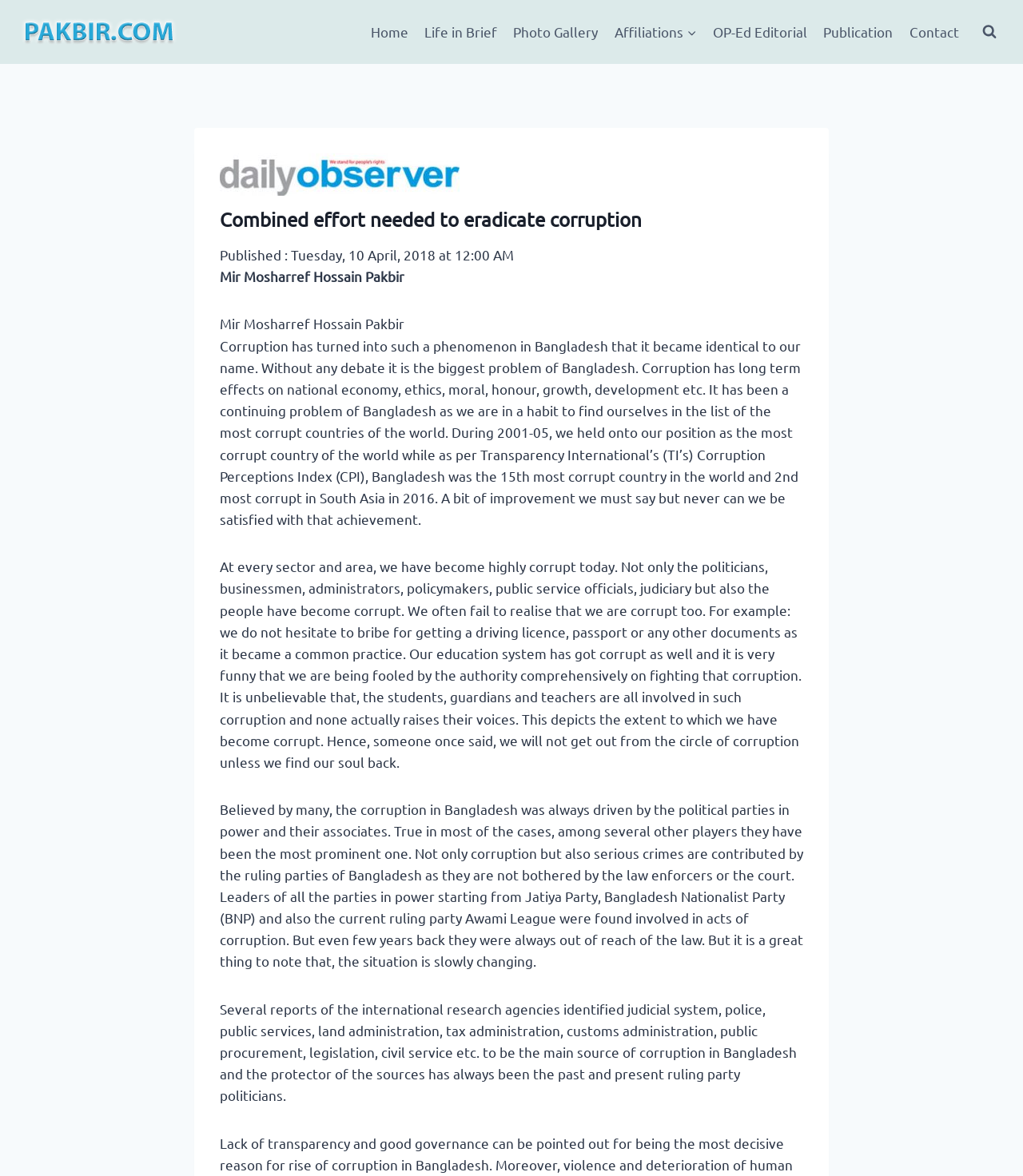Find the bounding box coordinates for the area you need to click to carry out the instruction: "Scroll to the top of the page". The coordinates should be four float numbers between 0 and 1, indicated as [left, top, right, bottom].

[0.961, 0.835, 0.977, 0.849]